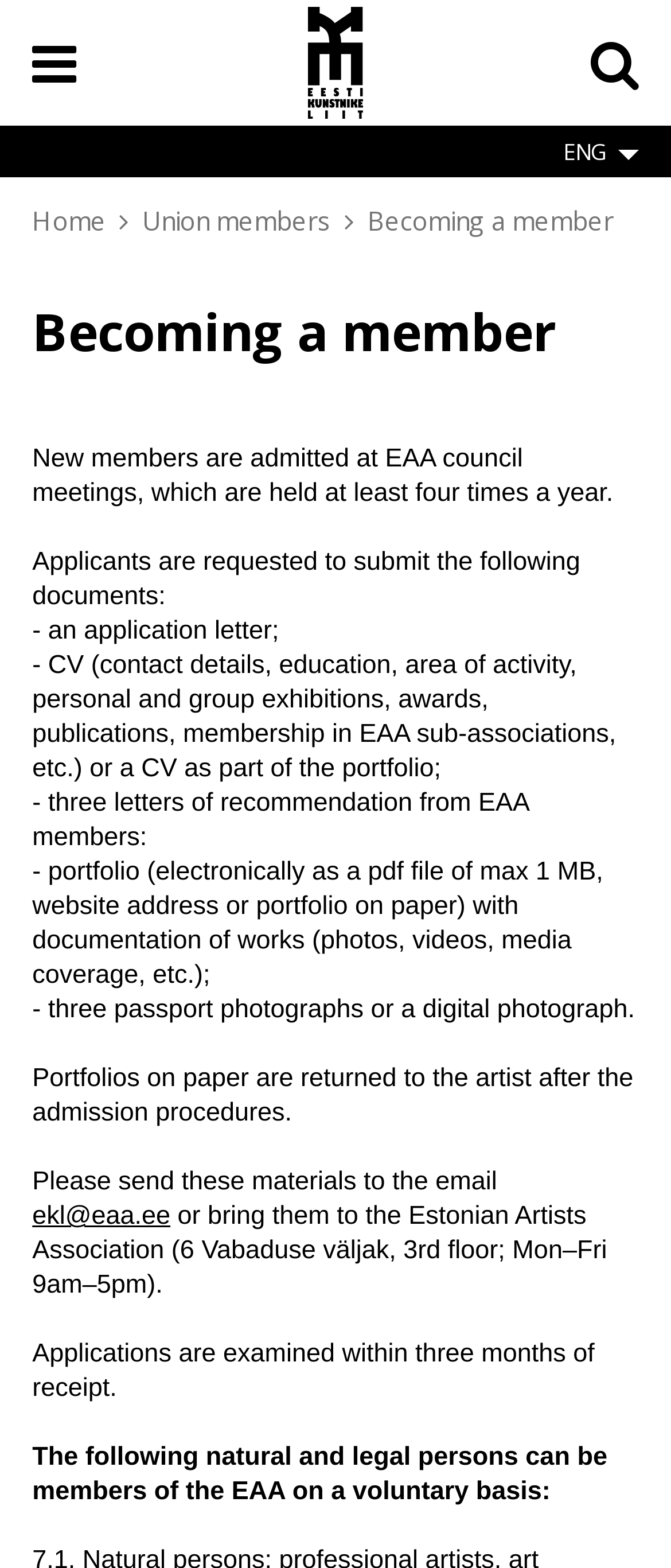Please find the bounding box for the UI element described by: "ENG".

[0.839, 0.087, 0.952, 0.107]